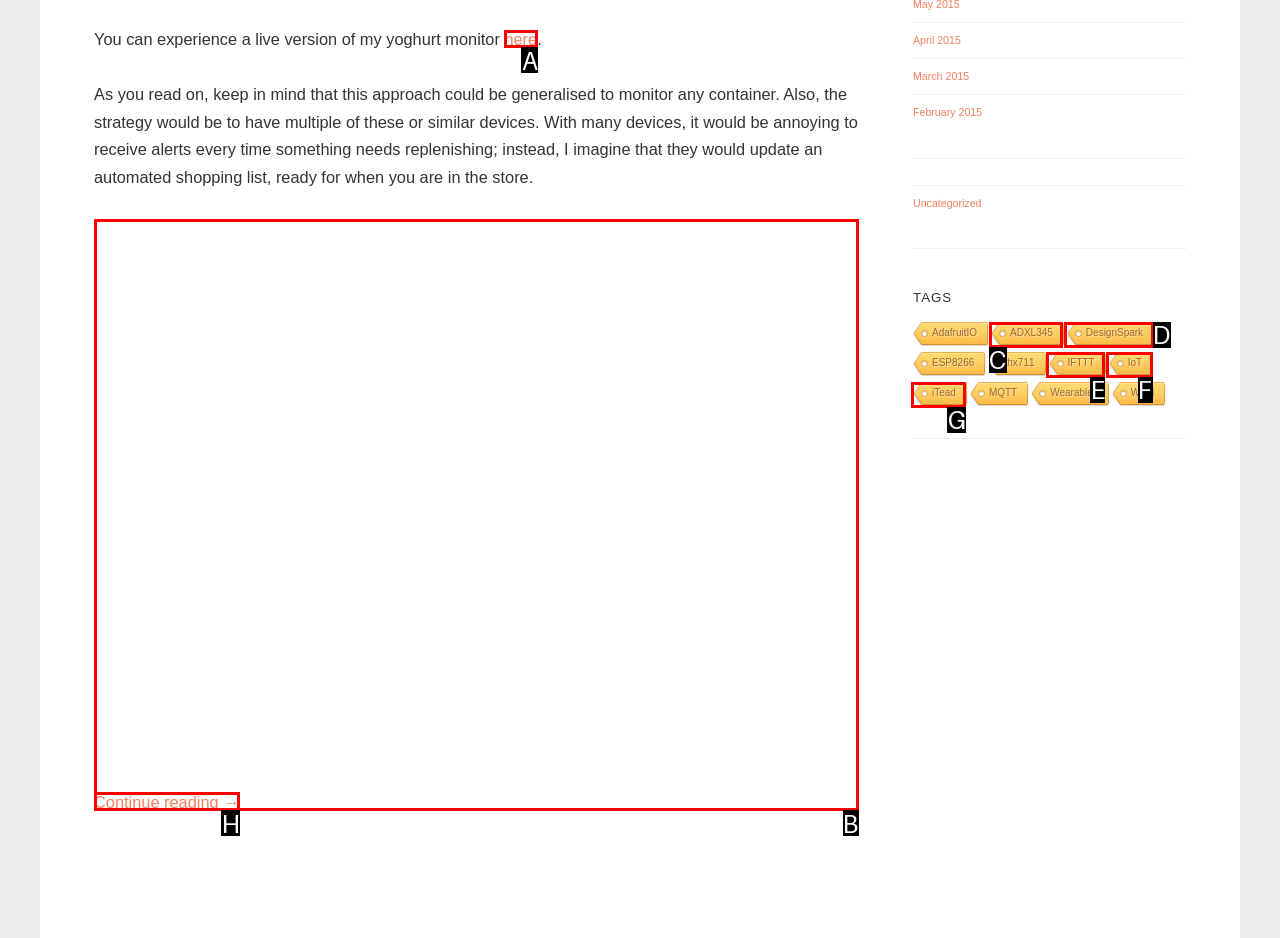Indicate the HTML element to be clicked to accomplish this task: Click the link to experience a live version of the yoghurt monitor Respond using the letter of the correct option.

A